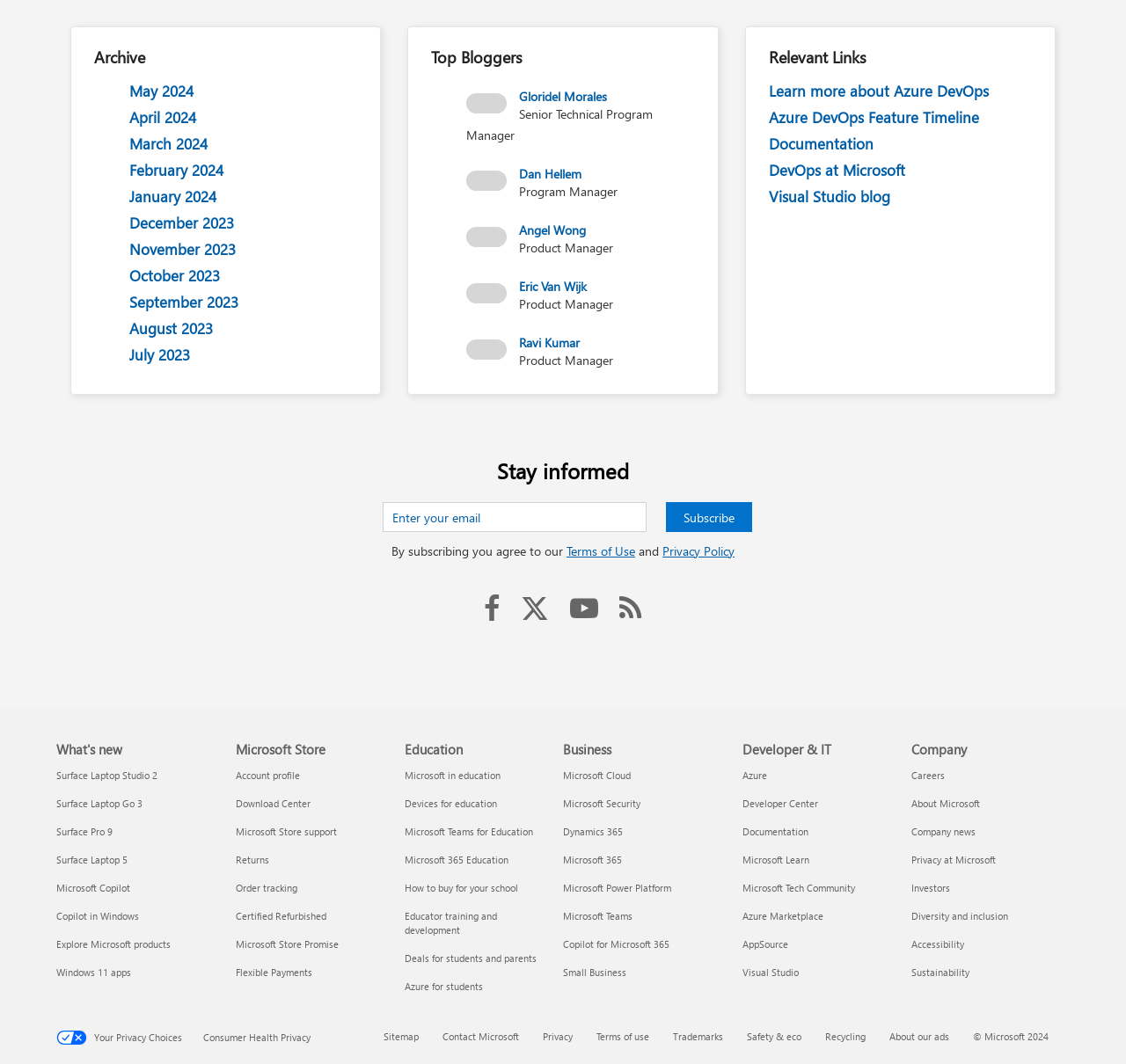Provide the bounding box coordinates for the area that should be clicked to complete the instruction: "View the 'Top Bloggers' section".

[0.362, 0.025, 0.638, 0.371]